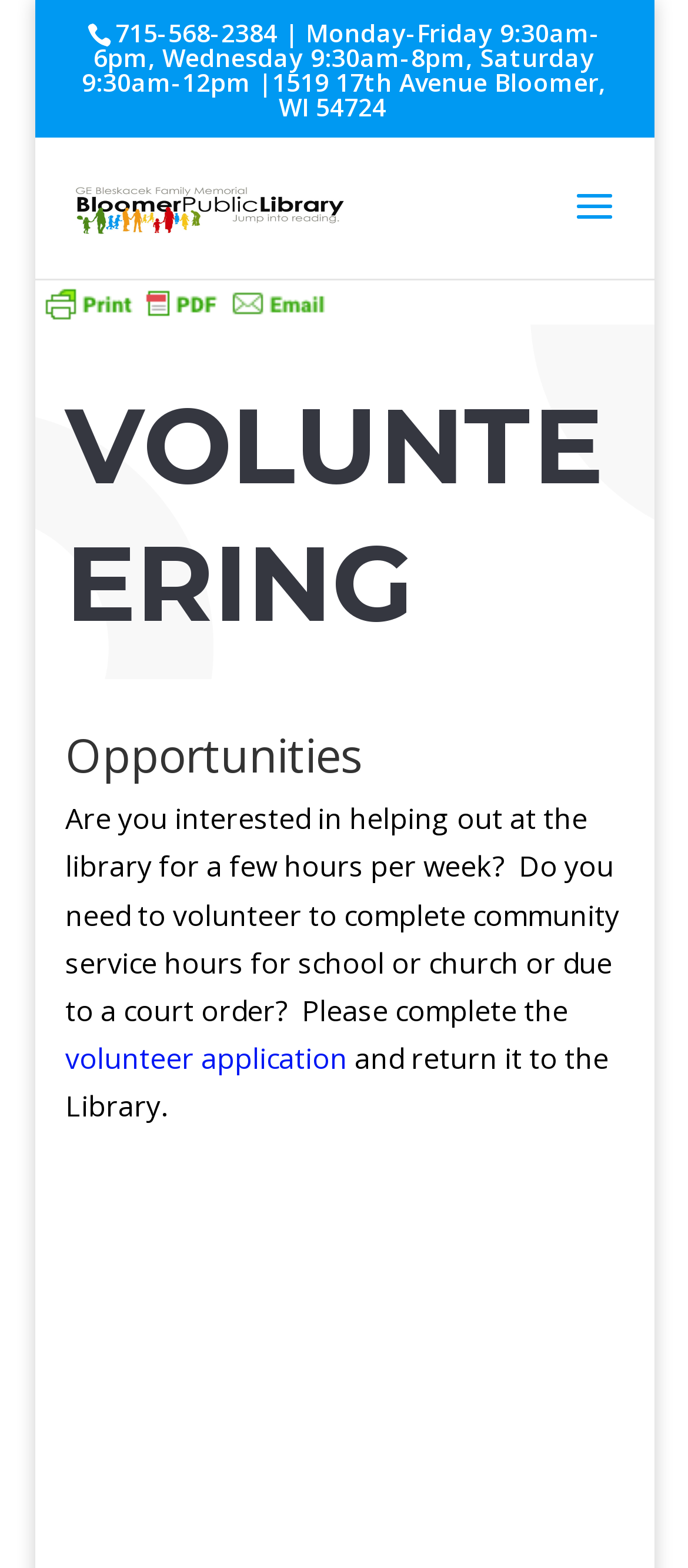Provide a comprehensive description of the webpage.

The webpage is about volunteering opportunities at the G.E. Bleskacek Family Memorial Library. At the top, there is a static text displaying the library's contact information, including phone number, address, and operating hours. Below this, there is a link to the library's homepage, accompanied by a small image of the library's logo.

On the left side of the page, there is a section dedicated to volunteering opportunities. The heading "VOLUNTEERING" is prominently displayed, followed by a subheading "Opportunities". Below this, there is a paragraph of text explaining the volunteering opportunities available at the library, including the option to complete community service hours. A link to a volunteer application is provided, along with instructions to return the completed application to the library.

Further down the page, there is another section dedicated to the "Friends of the Bloomer Library", a non-profit organization that supports the Bloomer Public Library. A paragraph of text describes the organization's purpose and activities.

Throughout the page, there are several links and images, including a link to print the page in a friendly format, as well as an image associated with this link.